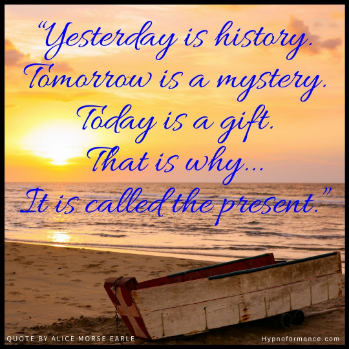Please give a succinct answer using a single word or phrase:
What is the theme of the inspirational quote?

mindfulness